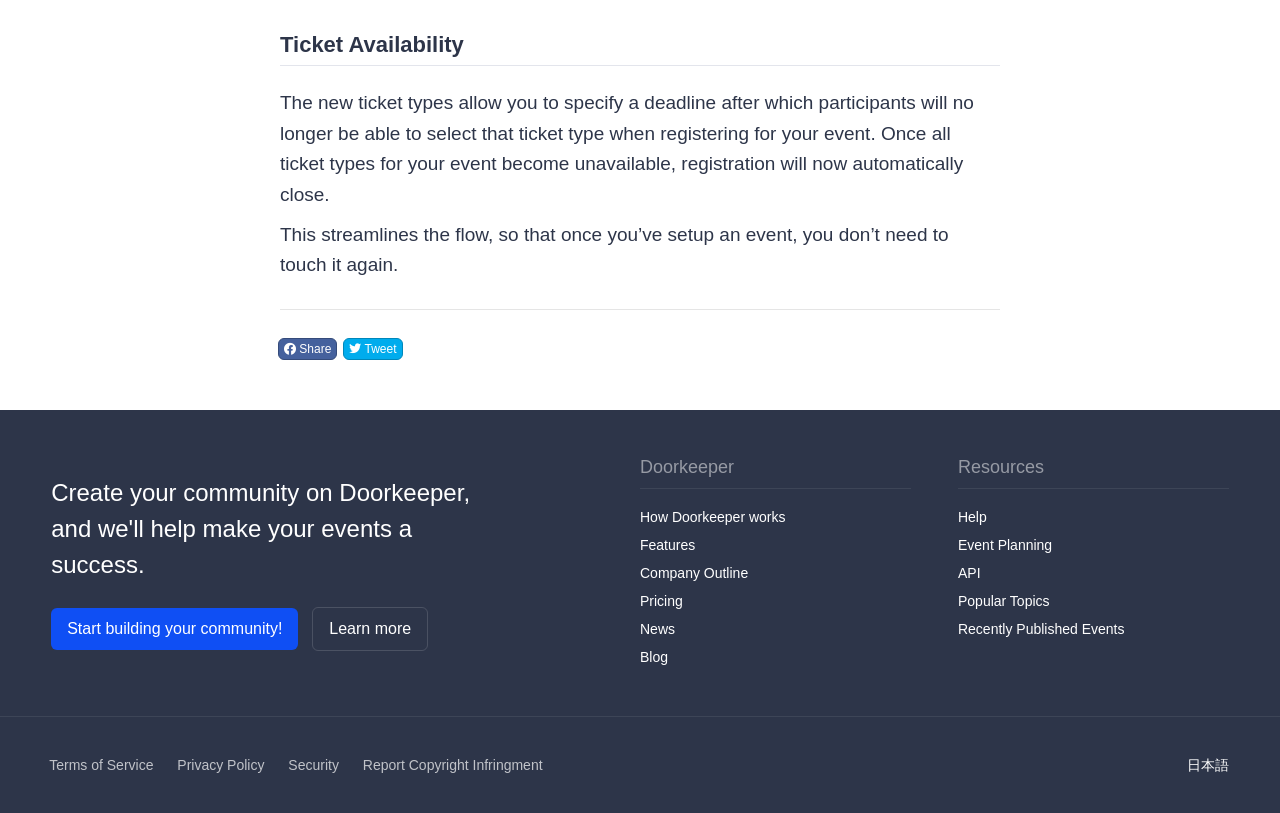Determine the bounding box coordinates for the area that needs to be clicked to fulfill this task: "Navigate to the previous page". The coordinates must be given as four float numbers between 0 and 1, i.e., [left, top, right, bottom].

None